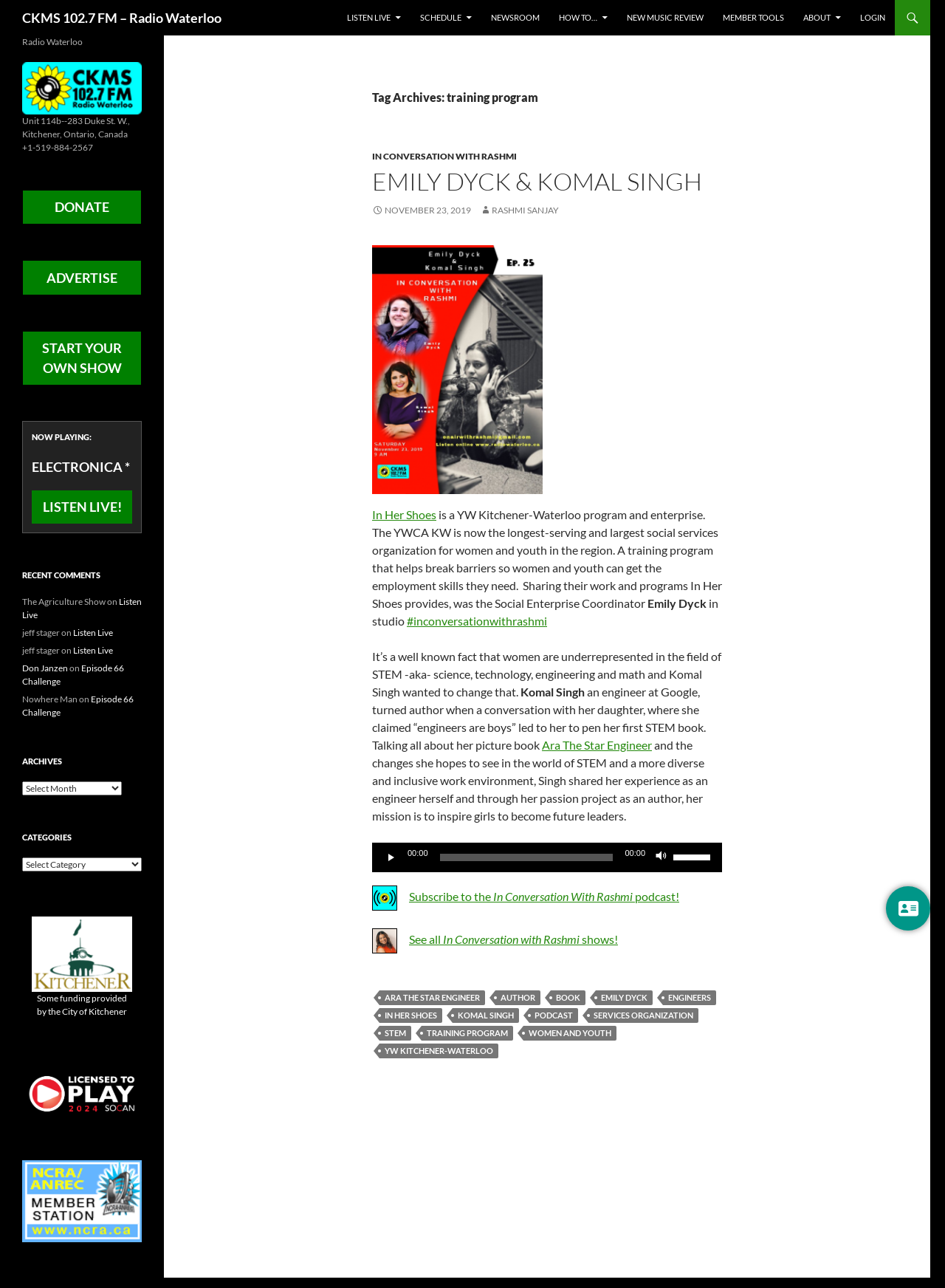Give a detailed account of the webpage's layout and content.

The webpage is about CKMS 102.7 FM, a radio station in Waterloo, Ontario, Canada. At the top, there is a heading with the station's name and a link to the station's homepage. Below that, there are several links to different sections of the website, including "LISTEN LIVE", "SCHEDULE", "NEWSROOM", and more.

The main content of the page is an article about a training program, with a heading "Tag Archives: training program". The article features an image of Emily and Komal, and includes several links to related topics, such as "In Her Shoes", a program and enterprise that helps women and youth gain employment skills.

The article also includes a section about Komal Singh, an engineer at Google who wrote a STEM book for children, and her mission to inspire girls to become future leaders. There is an audio player below, allowing users to listen to an interview with Komal Singh.

At the bottom of the page, there are several links to other sections of the website, including "DONATE", "ADVERTISE", and "START YOUR OWN SHOW". There is also a section showing what is currently playing on the radio, and a list of recent comments from listeners.

On the right side of the page, there is a complementary section with information about the radio station, including its address, phone number, and a link to donate. There is also a section showing the current playlist and a link to listen live.